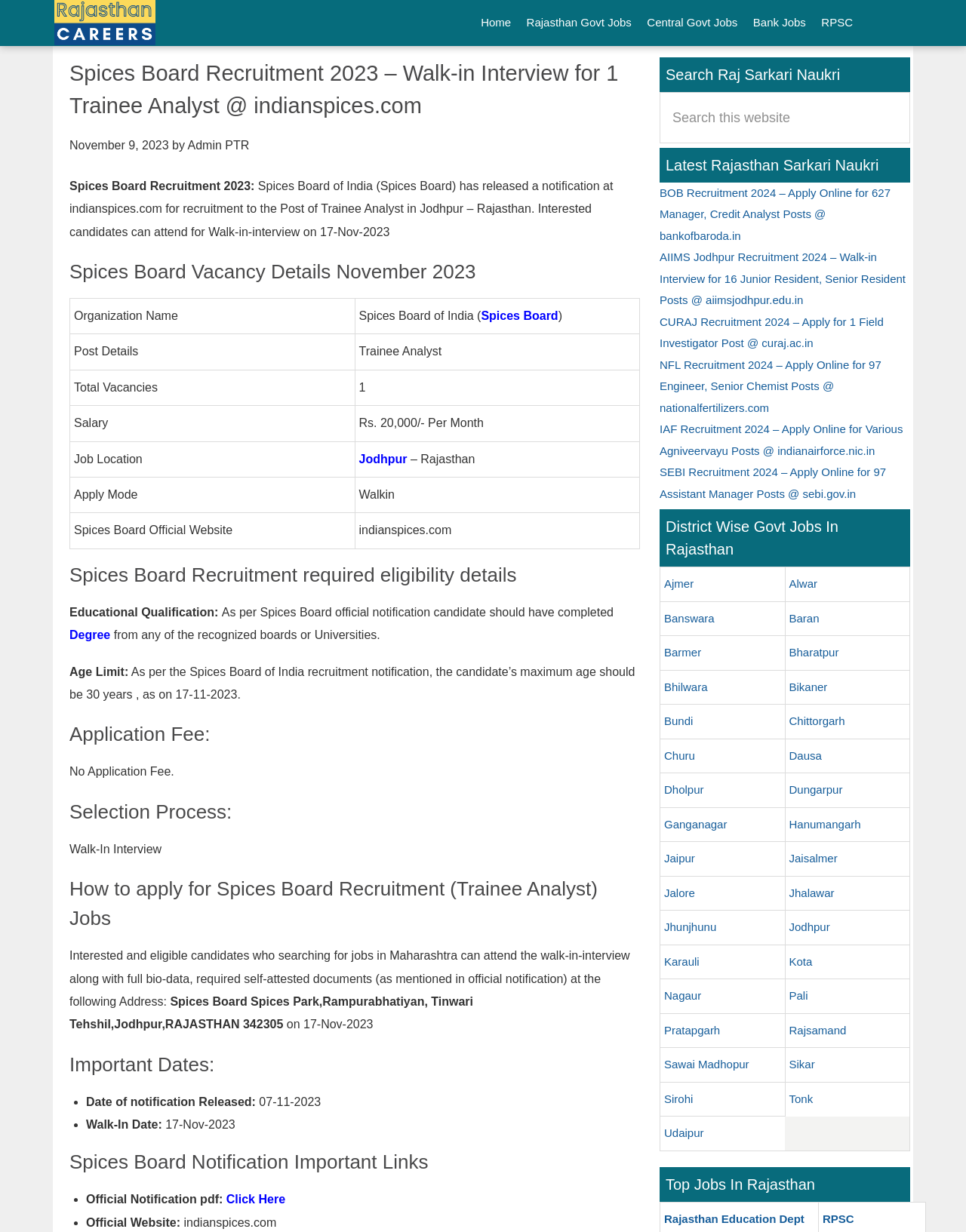What is the maximum age limit for the candidate as on 17-11-2023?
Using the image as a reference, deliver a detailed and thorough answer to the question.

The answer can be found in the section 'Age Limit:' where it is mentioned that 'the candidate’s maximum age should be 30 years, as on 17-11-2023'.